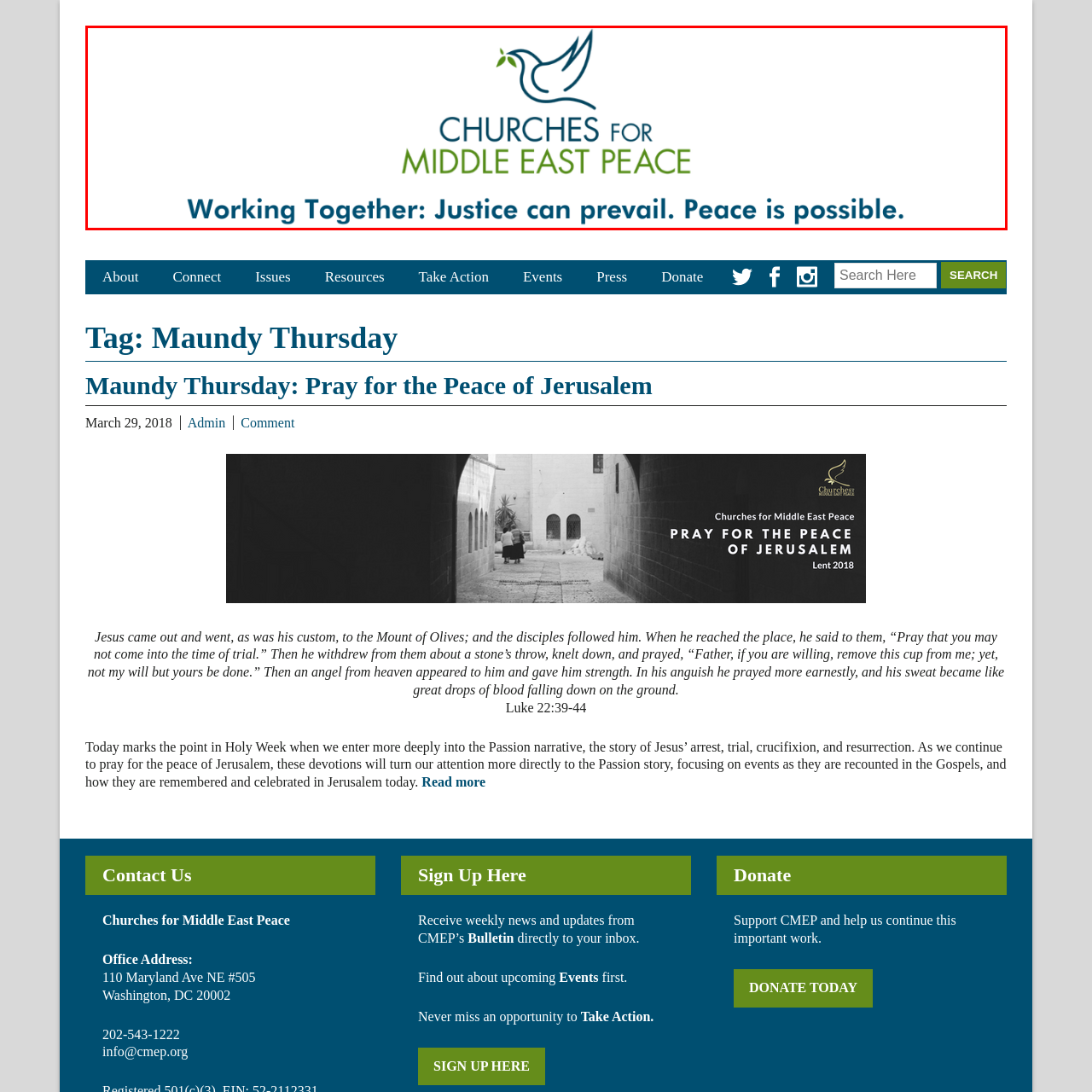Please look at the highlighted area within the red border and provide the answer to this question using just one word or phrase: 
What is the core mission of the organization?

Promoting justice and peace